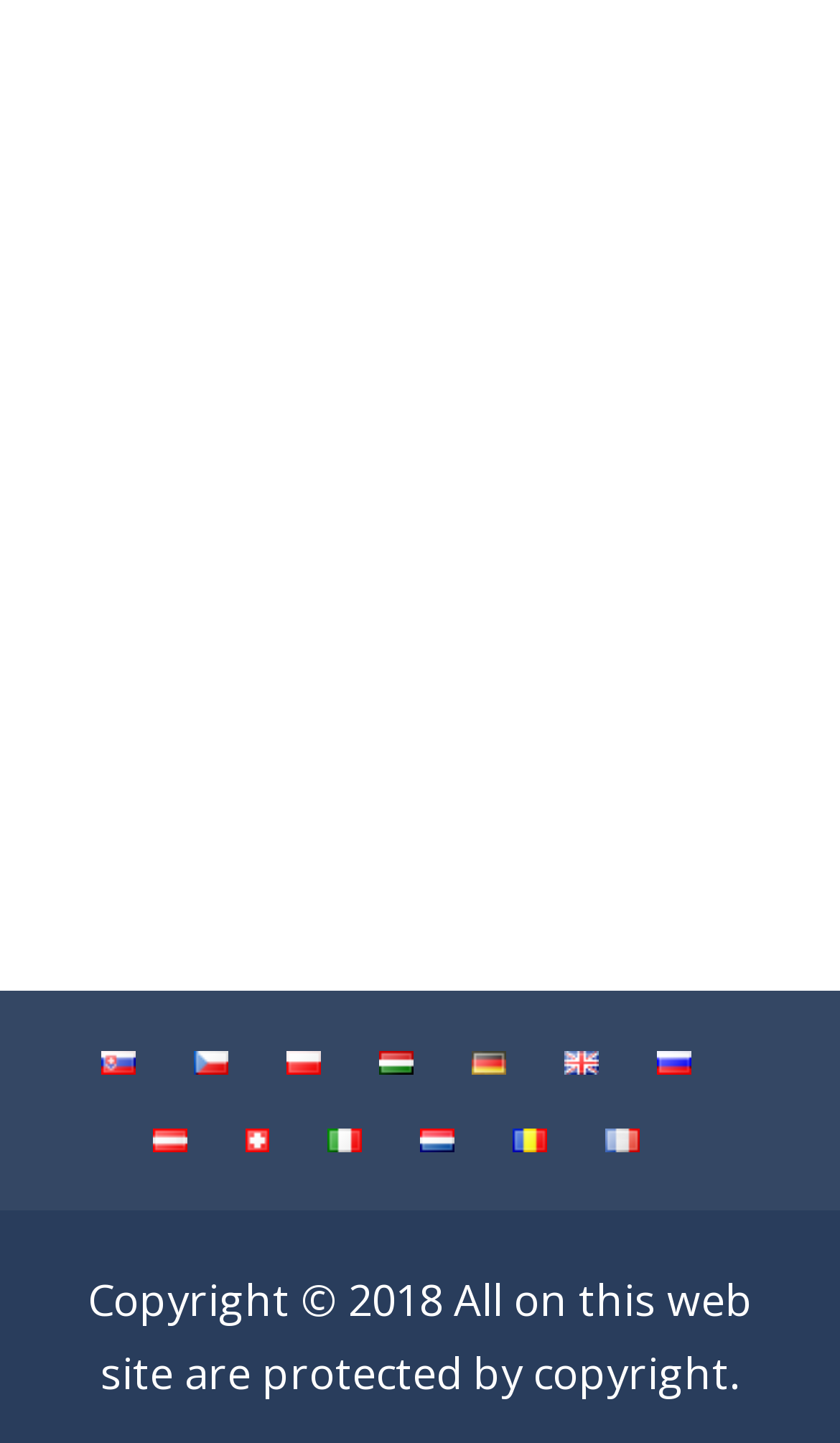Find and specify the bounding box coordinates that correspond to the clickable region for the instruction: "visit www.zdrava-dieta.info".

[0.287, 0.49, 0.892, 0.53]